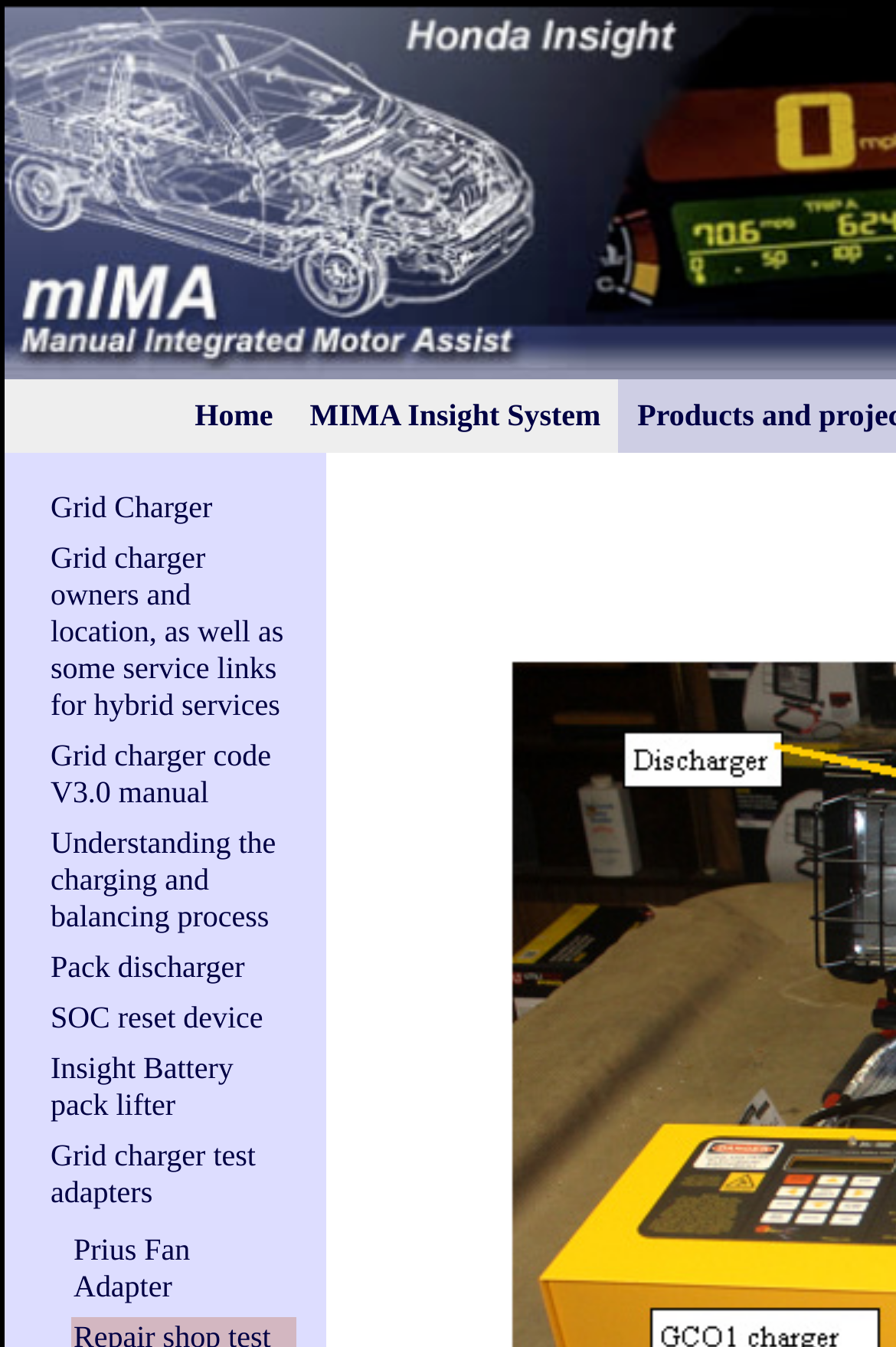Find the coordinates for the bounding box of the element with this description: "Home".

[0.197, 0.282, 0.325, 0.336]